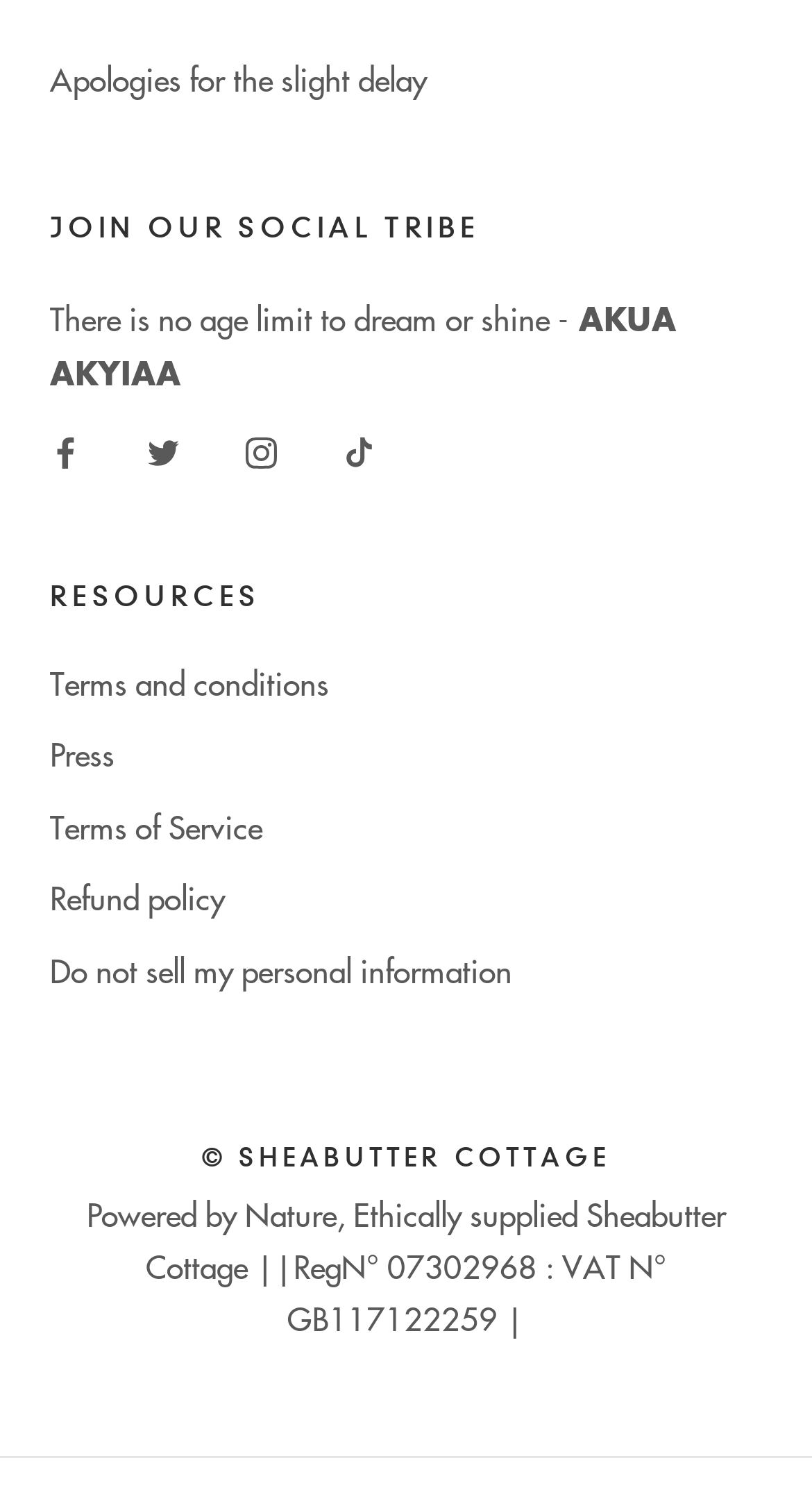What is the last resource listed?
Please respond to the question thoroughly and include all relevant details.

The last resource listed can be found by looking at the links under the heading 'RESOURCES', and the last one is 'Do not sell my personal information'.